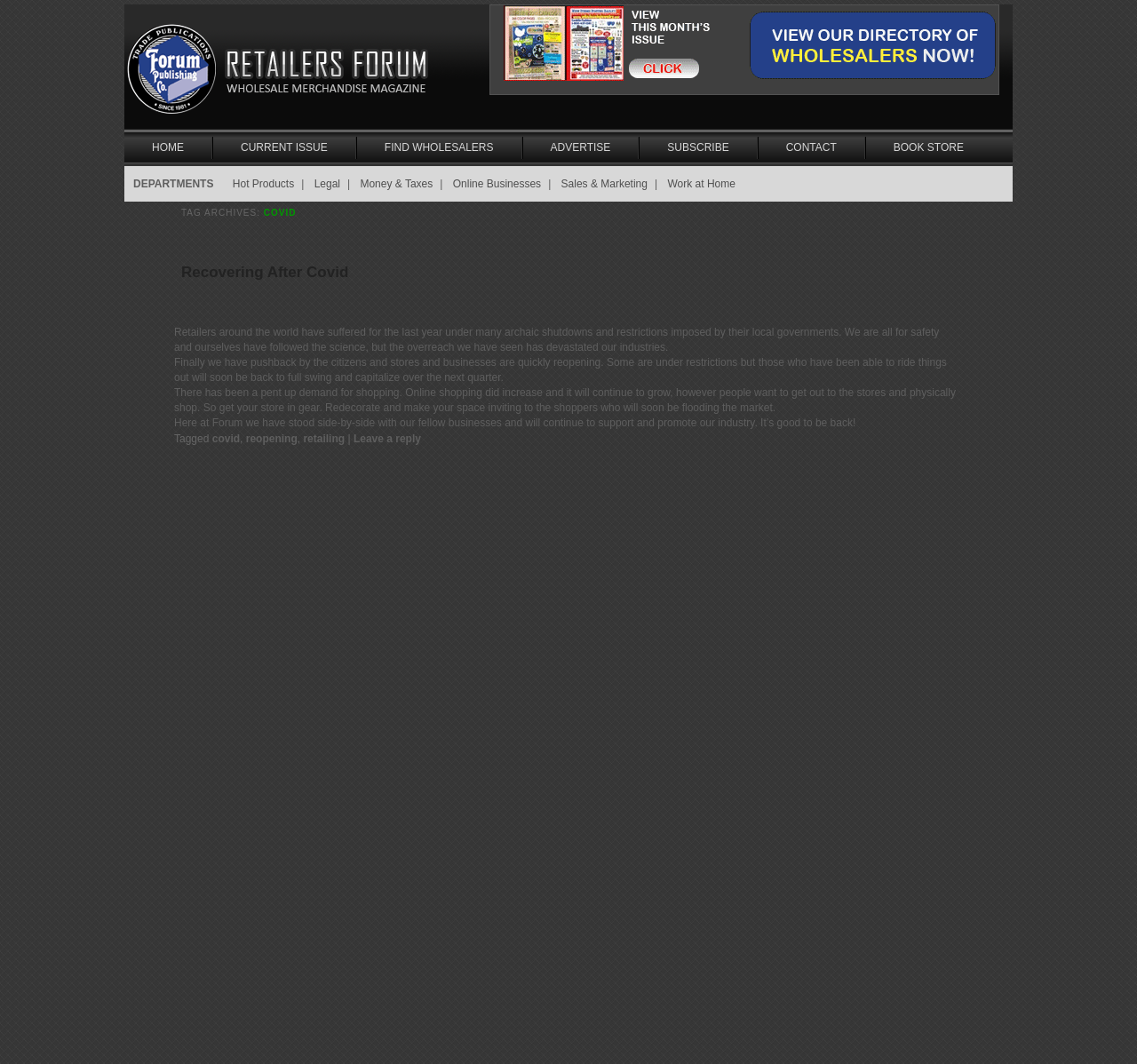What is the main topic of the webpage?
Look at the screenshot and respond with one word or a short phrase.

Recovering after Covid